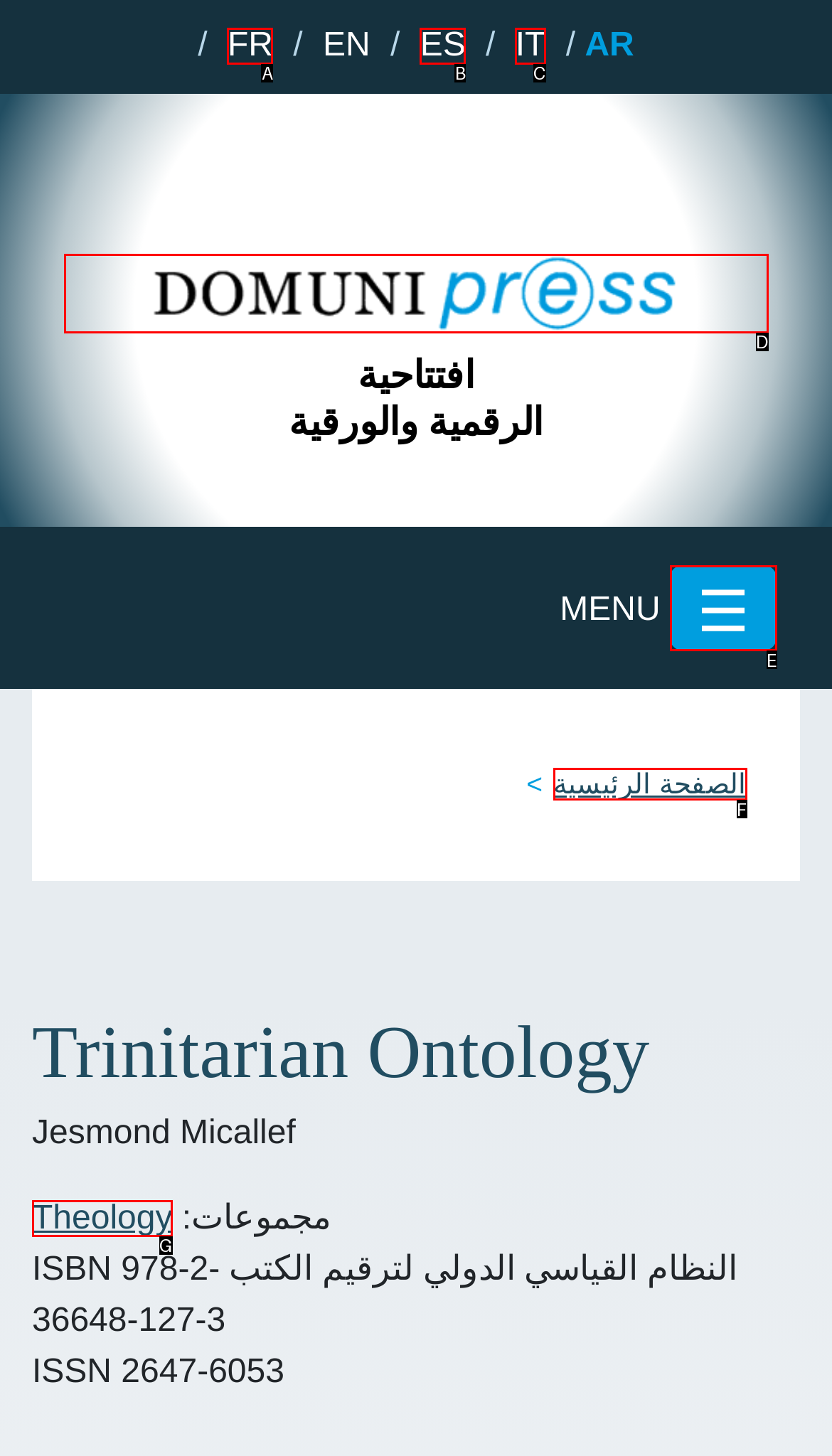From the options shown, which one fits the description: الصفحة الرئيسية? Respond with the appropriate letter.

F